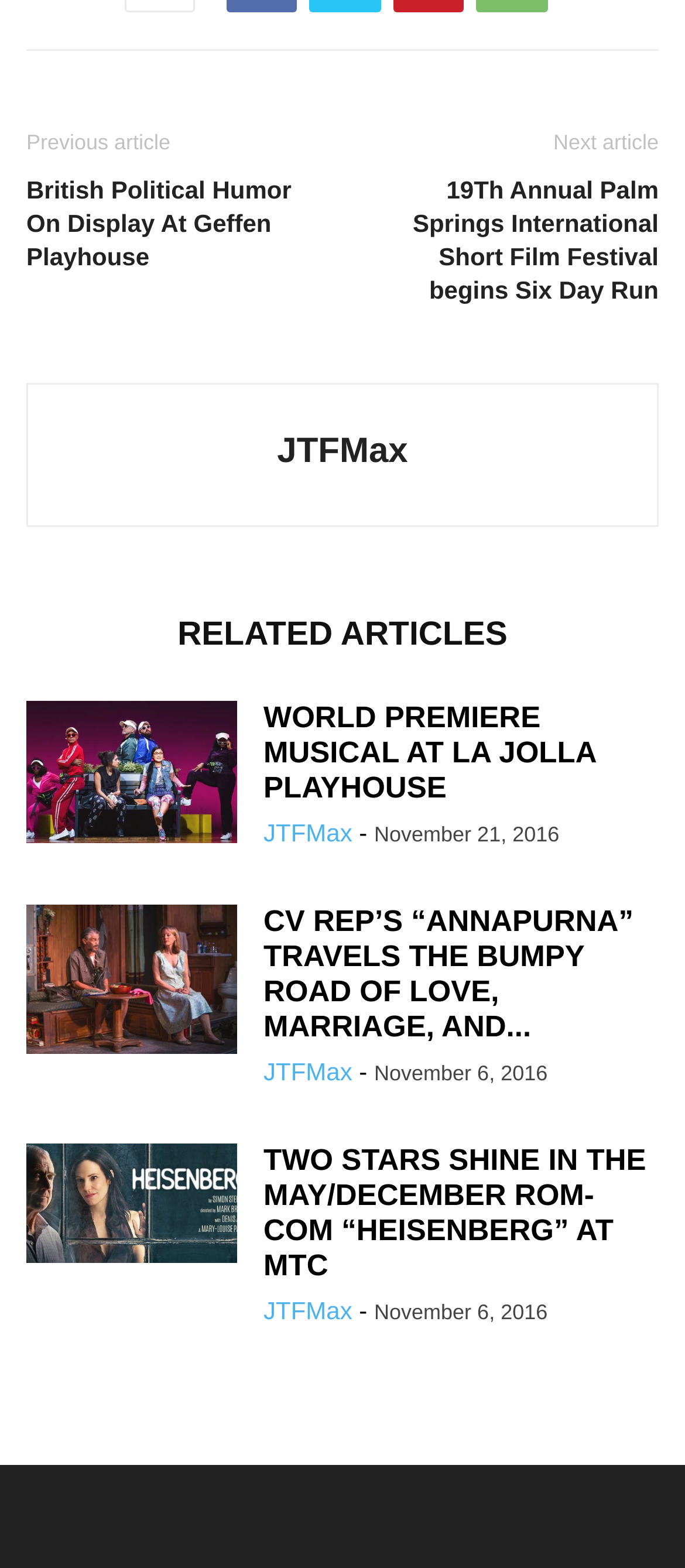What is the title of the first related article?
Answer with a single word or phrase by referring to the visual content.

WORLD PREMIERE MUSICAL AT LA JOLLA PLAYHOUSE